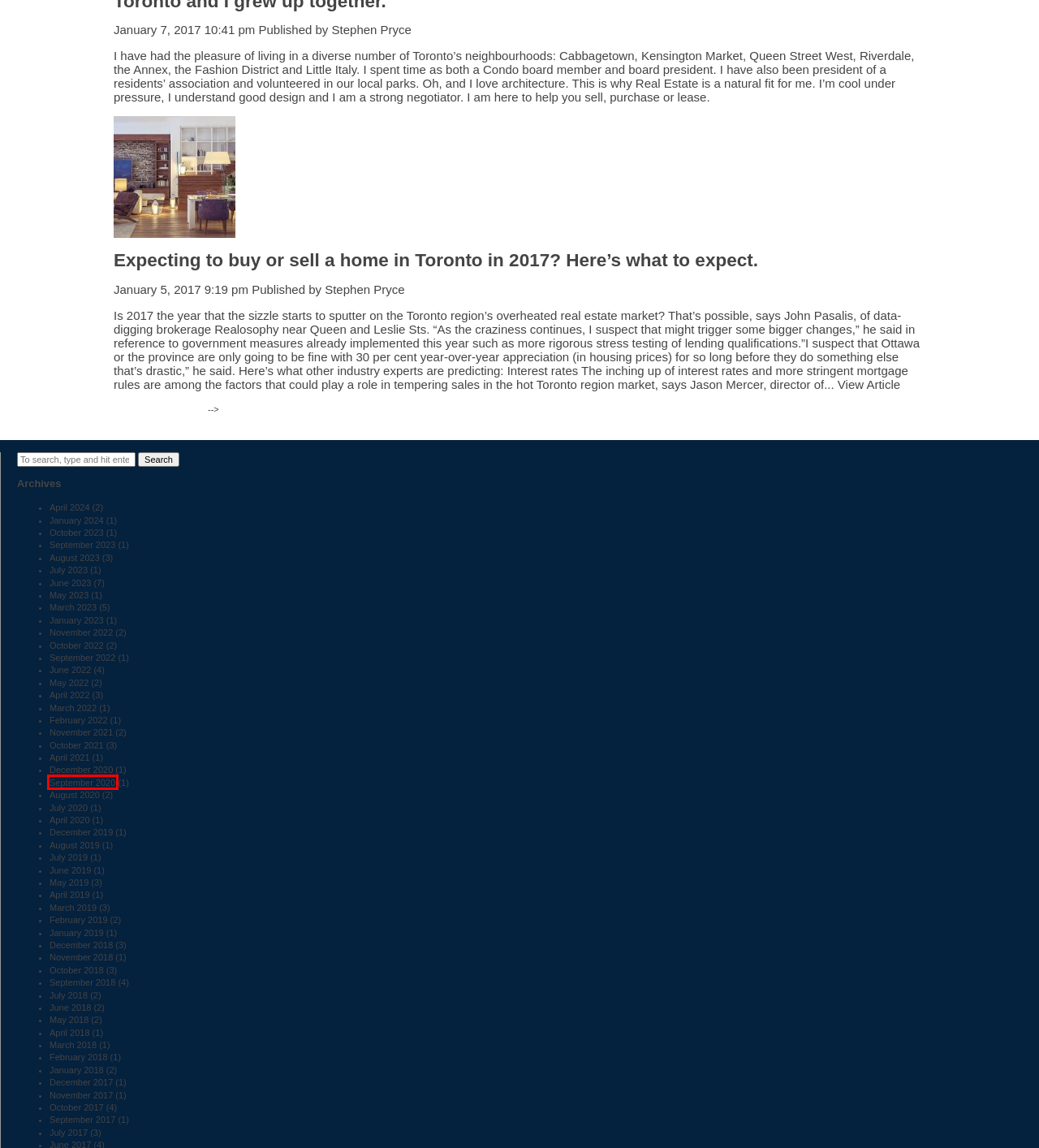Review the screenshot of a webpage that includes a red bounding box. Choose the webpage description that best matches the new webpage displayed after clicking the element within the bounding box. Here are the candidates:
A. July 2019 - Stephen Pryce : Stephen Pryce
B. October 2017 - Stephen Pryce : Stephen Pryce
C. February 2019 - Stephen Pryce : Stephen Pryce
D. September 2020 - Stephen Pryce : Stephen Pryce
E. September 2023 - Stephen Pryce : Stephen Pryce
F. October 2023 - Stephen Pryce : Stephen Pryce
G. June 2019 - Stephen Pryce : Stephen Pryce
H. November 2017 - Stephen Pryce : Stephen Pryce

D